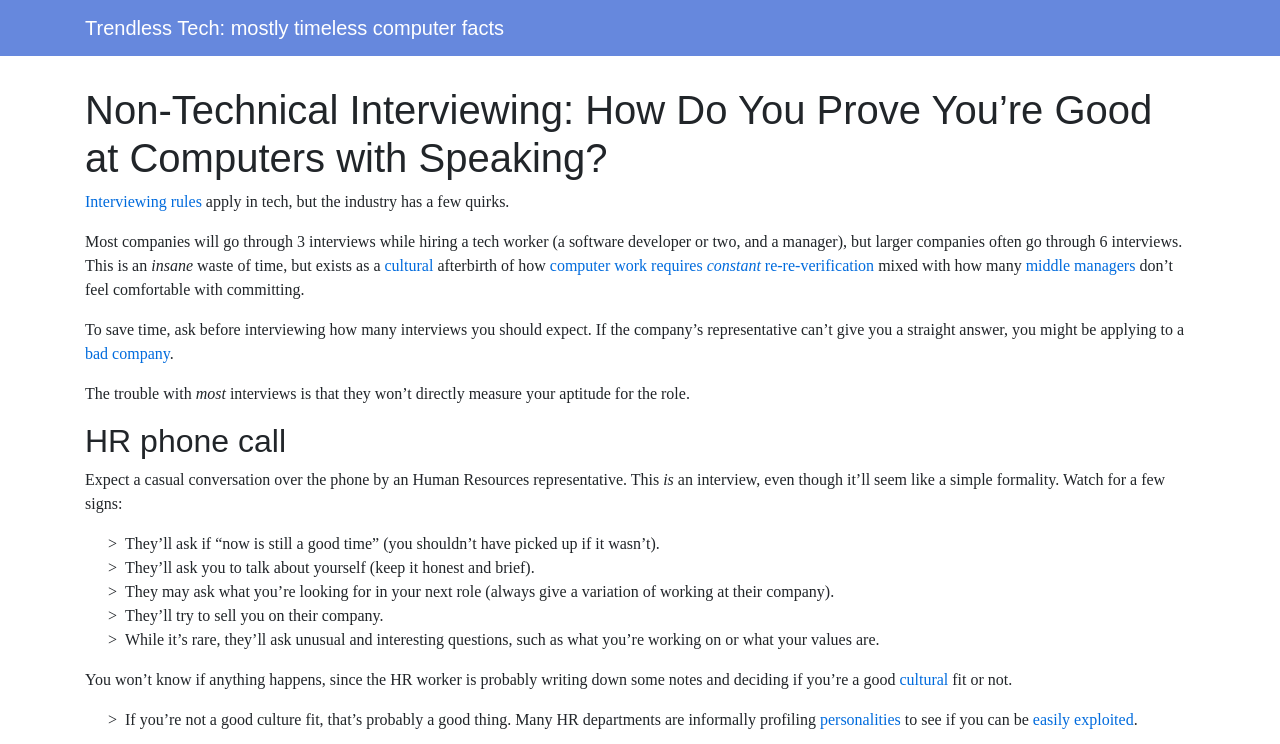Please identify the bounding box coordinates of the element I should click to complete this instruction: 'Follow the link to understand cultural fit'. The coordinates should be given as four float numbers between 0 and 1, like this: [left, top, right, bottom].

[0.3, 0.345, 0.339, 0.368]